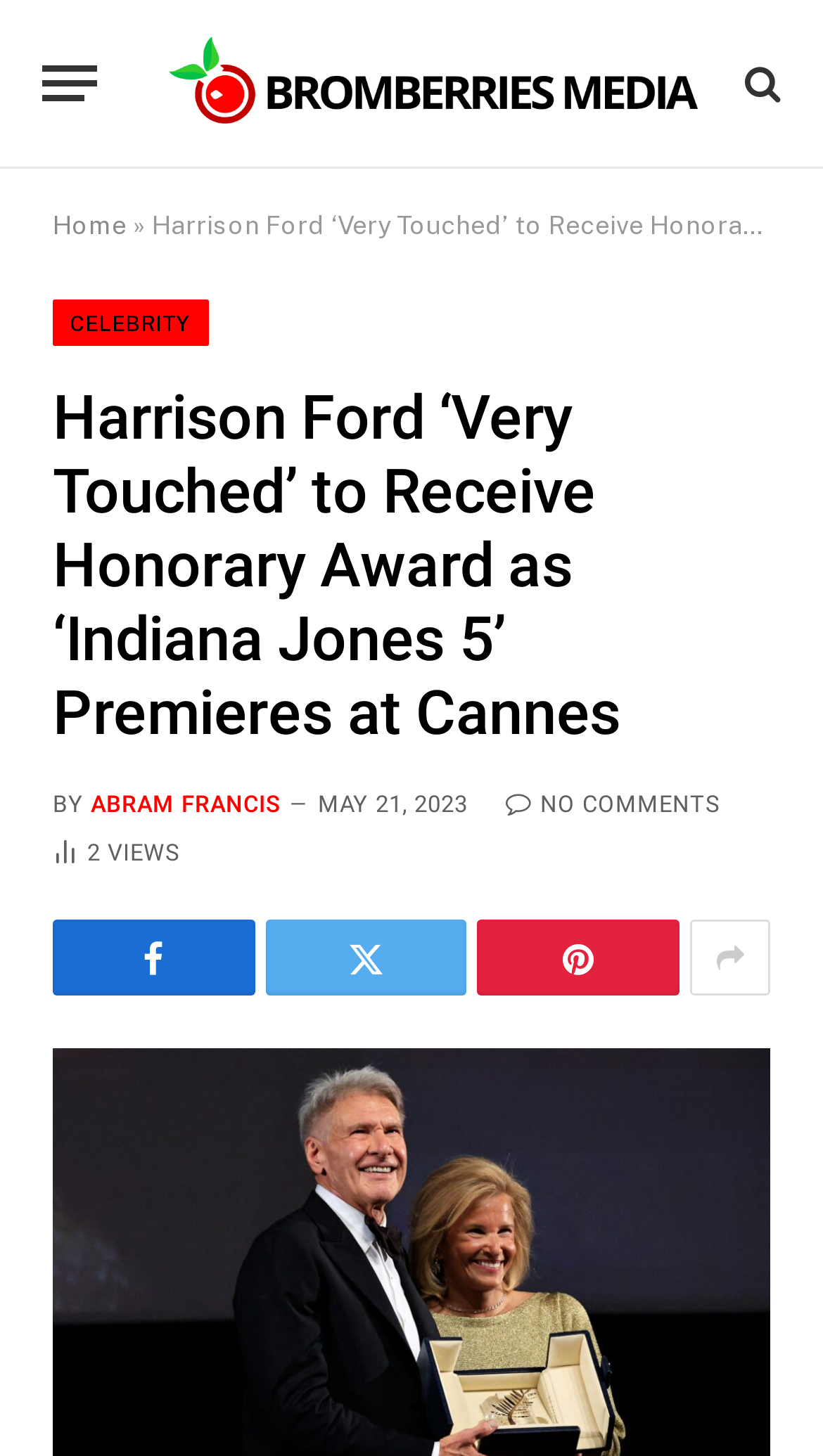Respond with a single word or phrase to the following question:
Who wrote the article?

ABRAM FRANCIS